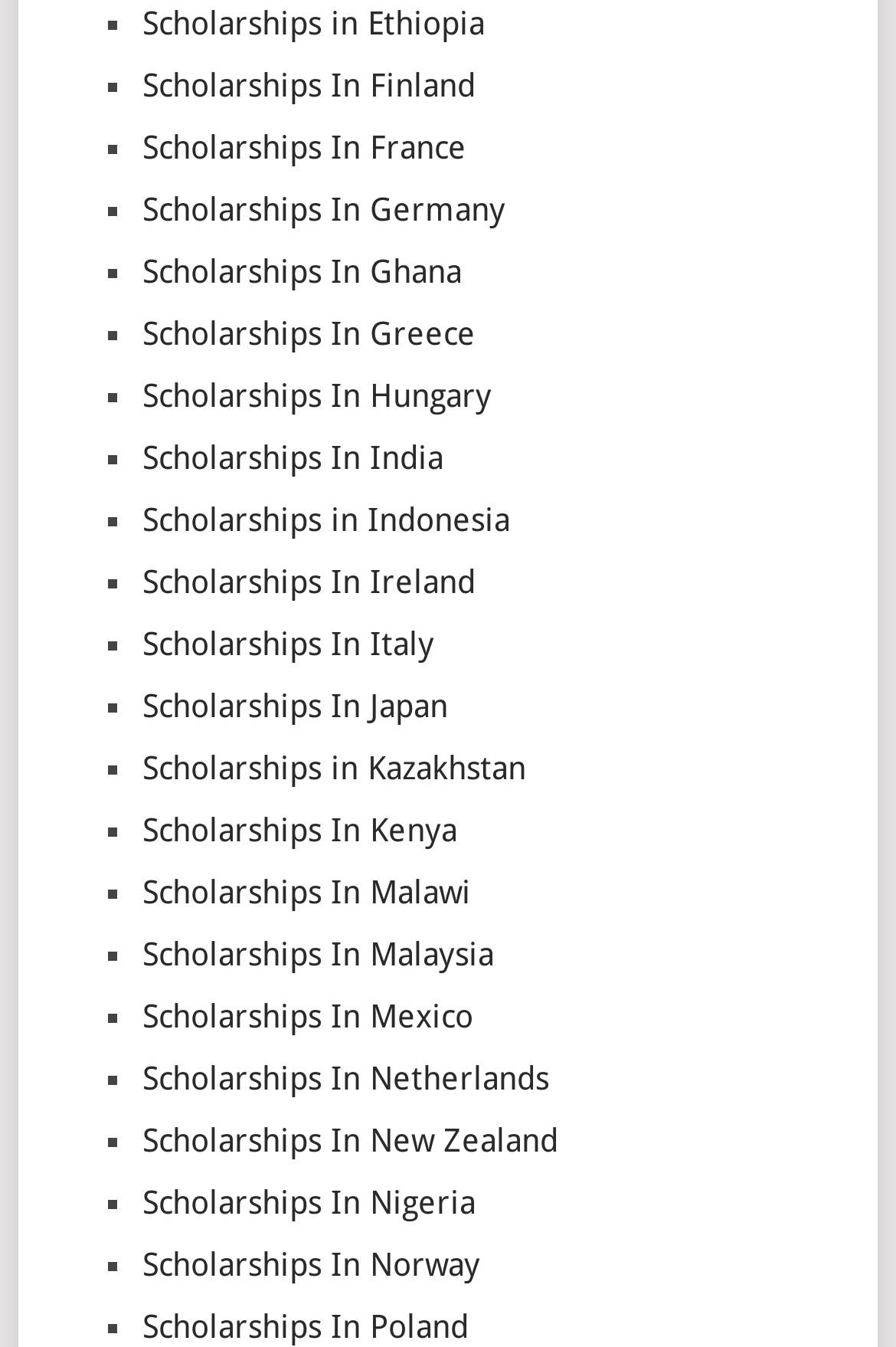Please predict the bounding box coordinates of the element's region where a click is necessary to complete the following instruction: "Explore Scholarships In Japan". The coordinates should be represented by four float numbers between 0 and 1, i.e., [left, top, right, bottom].

[0.159, 0.51, 0.5, 0.538]